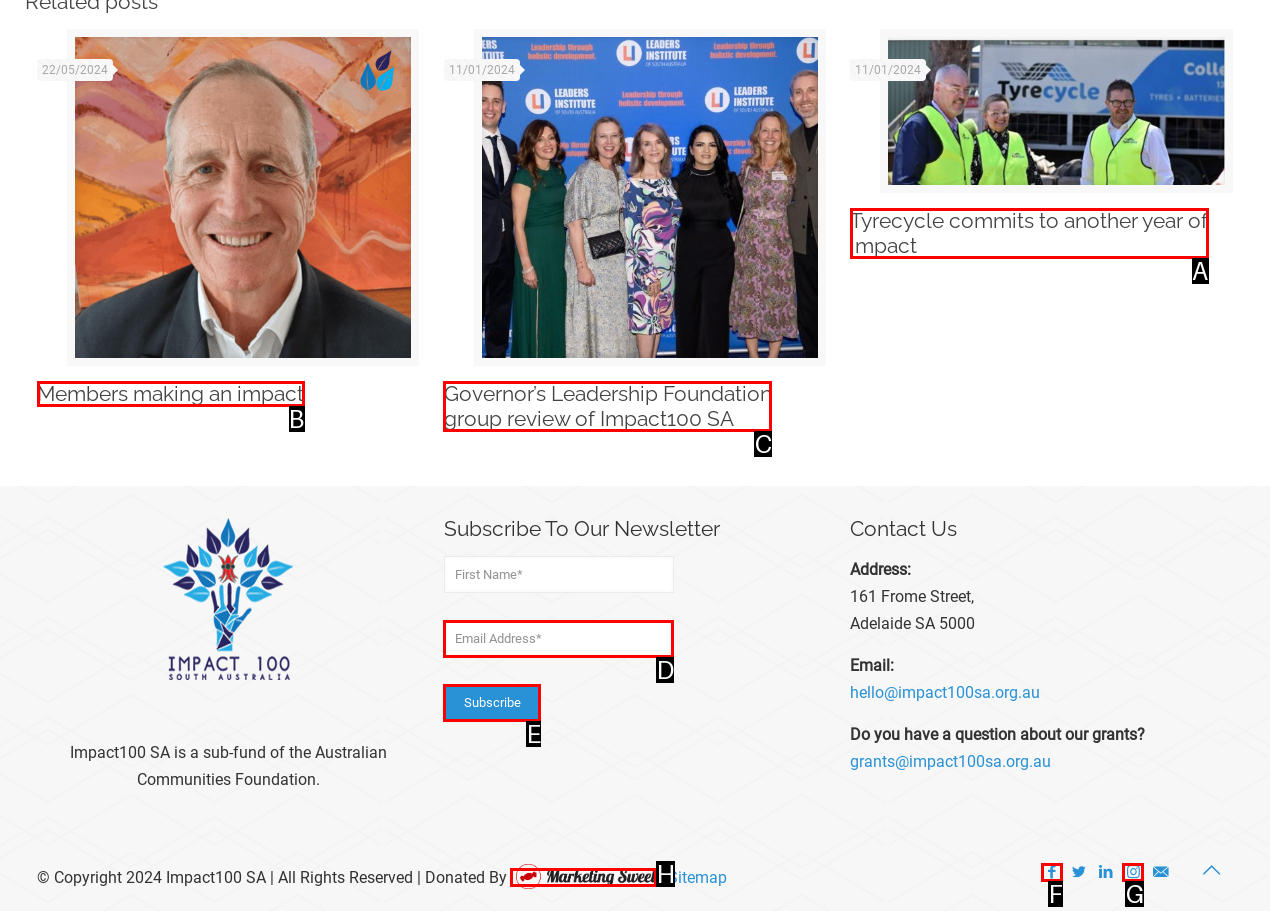Identify the HTML element that should be clicked to accomplish the task: Click the Facebook link
Provide the option's letter from the given choices.

H